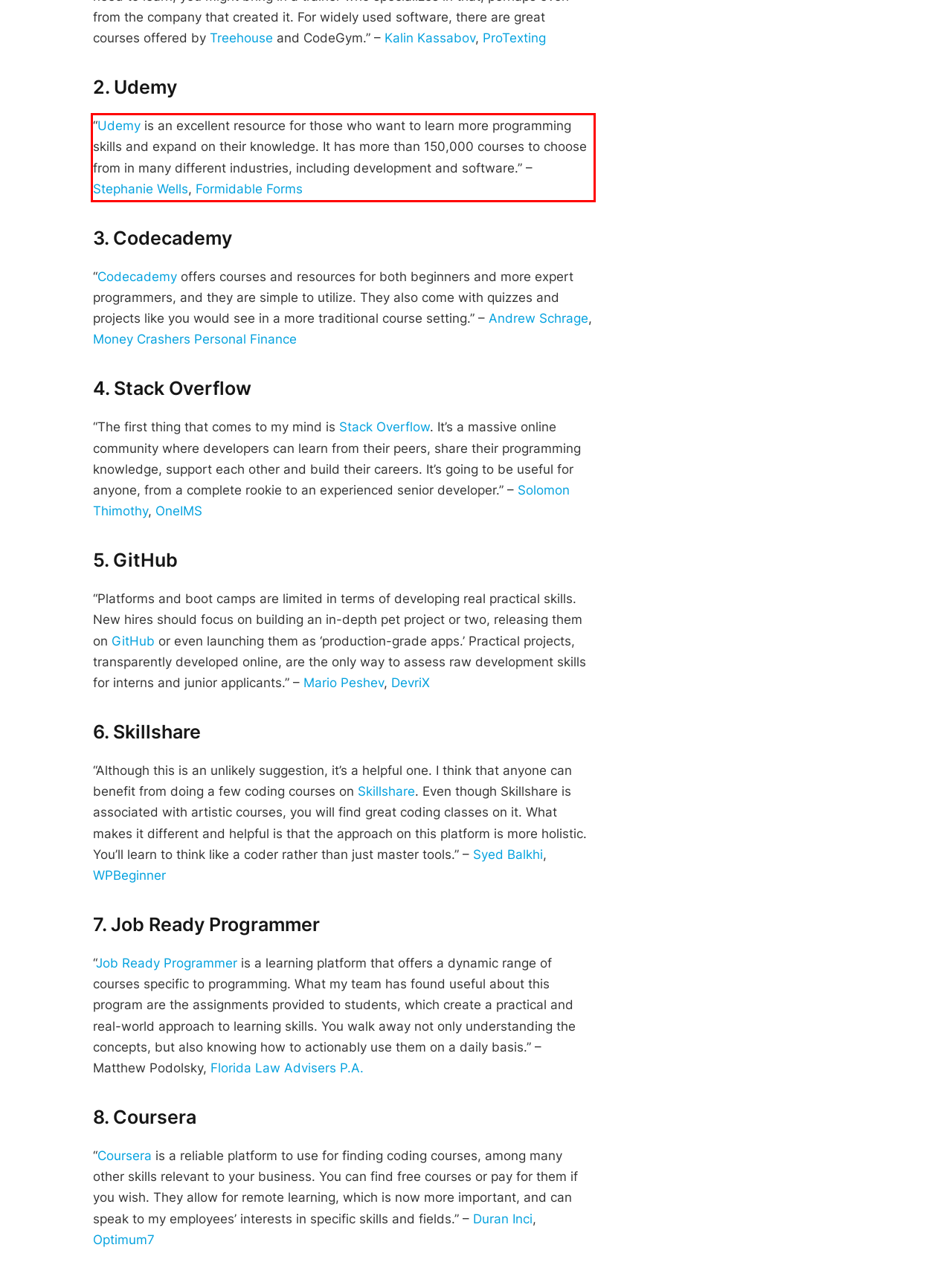There is a screenshot of a webpage with a red bounding box around a UI element. Please use OCR to extract the text within the red bounding box.

“Udemy is an excellent resource for those who want to learn more programming skills and expand on their knowledge. It has more than 150,000 courses to choose from in many different industries, including development and software.” – Stephanie Wells, Formidable Forms